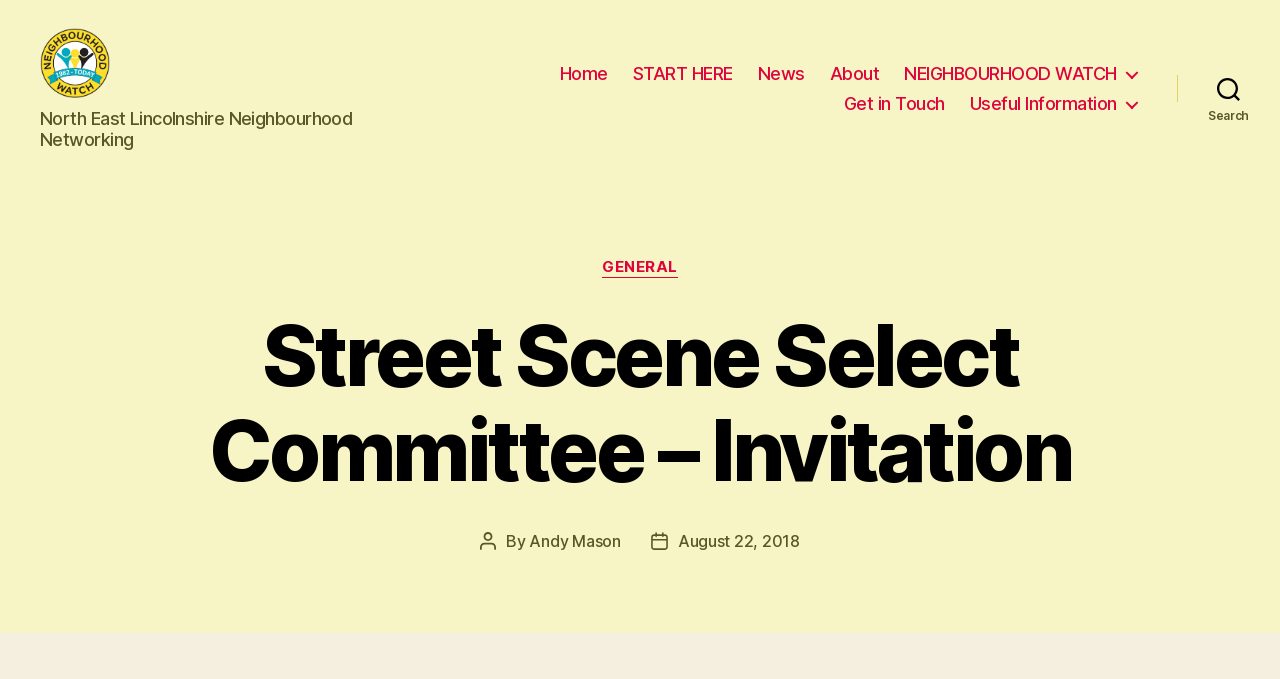Detail the various sections and features of the webpage.

The webpage appears to be an invitation page for the Street Scene Select Committee, hosted by North East Lincolnshire Neighbourhood Networking. At the top-left corner, there is a link and an image, both labeled as "North East Lincolnshire Neighbourhood Networking". 

Below this, there is a horizontal navigation bar with six links: "Home", "START HERE", "News", "About", "NEIGHBOURHOOD WATCH", and "Get in Touch". The navigation bar is positioned near the top of the page, spanning about two-thirds of the page width. 

To the right of the navigation bar, there is a search button. When expanded, the search button reveals a header section with a "Categories" label and a link to "GENERAL". 

The main content of the page is headed by a title, "Street Scene Select Committee – Invitation", which is positioned near the top-center of the page. Below the title, there is a section with information about the post author, "Andy Mason", and the post date, "August 22, 2018".